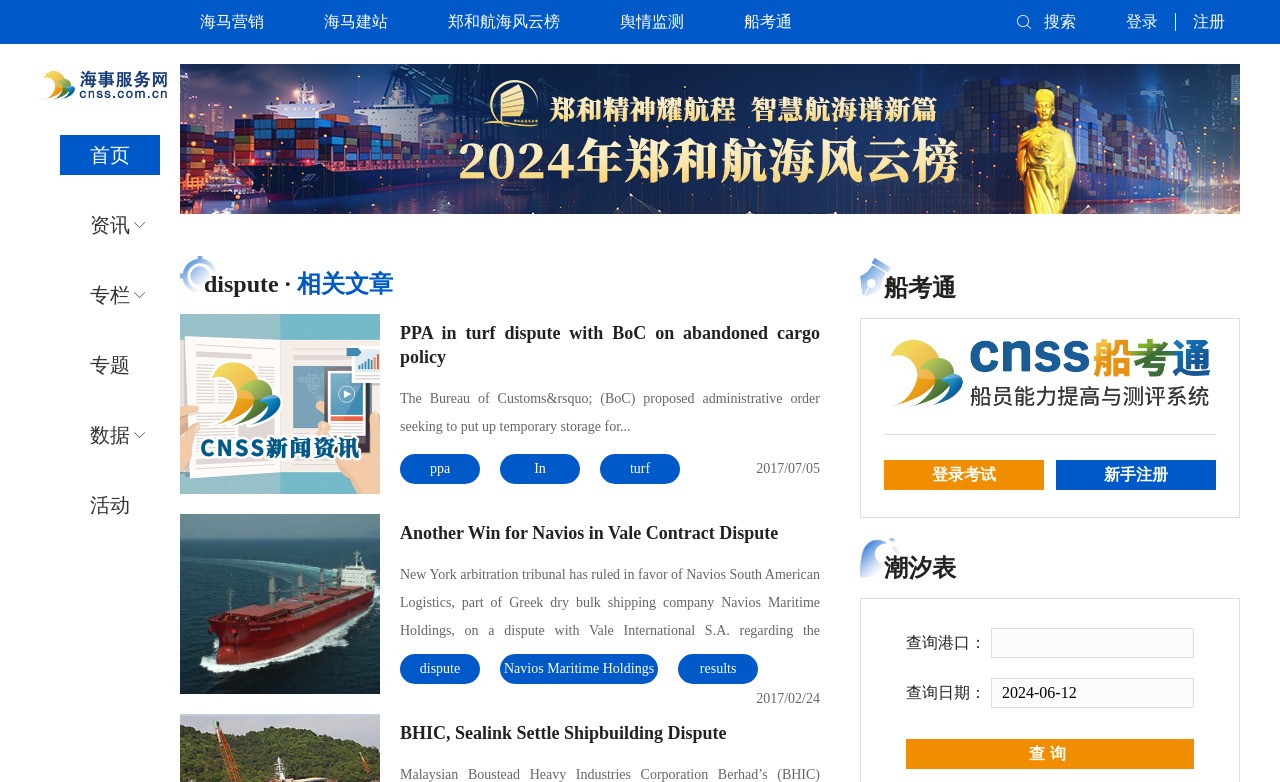Can you specify the bounding box coordinates for the region that should be clicked to fulfill this instruction: "Search for something".

[0.794, 0.0, 0.841, 0.056]